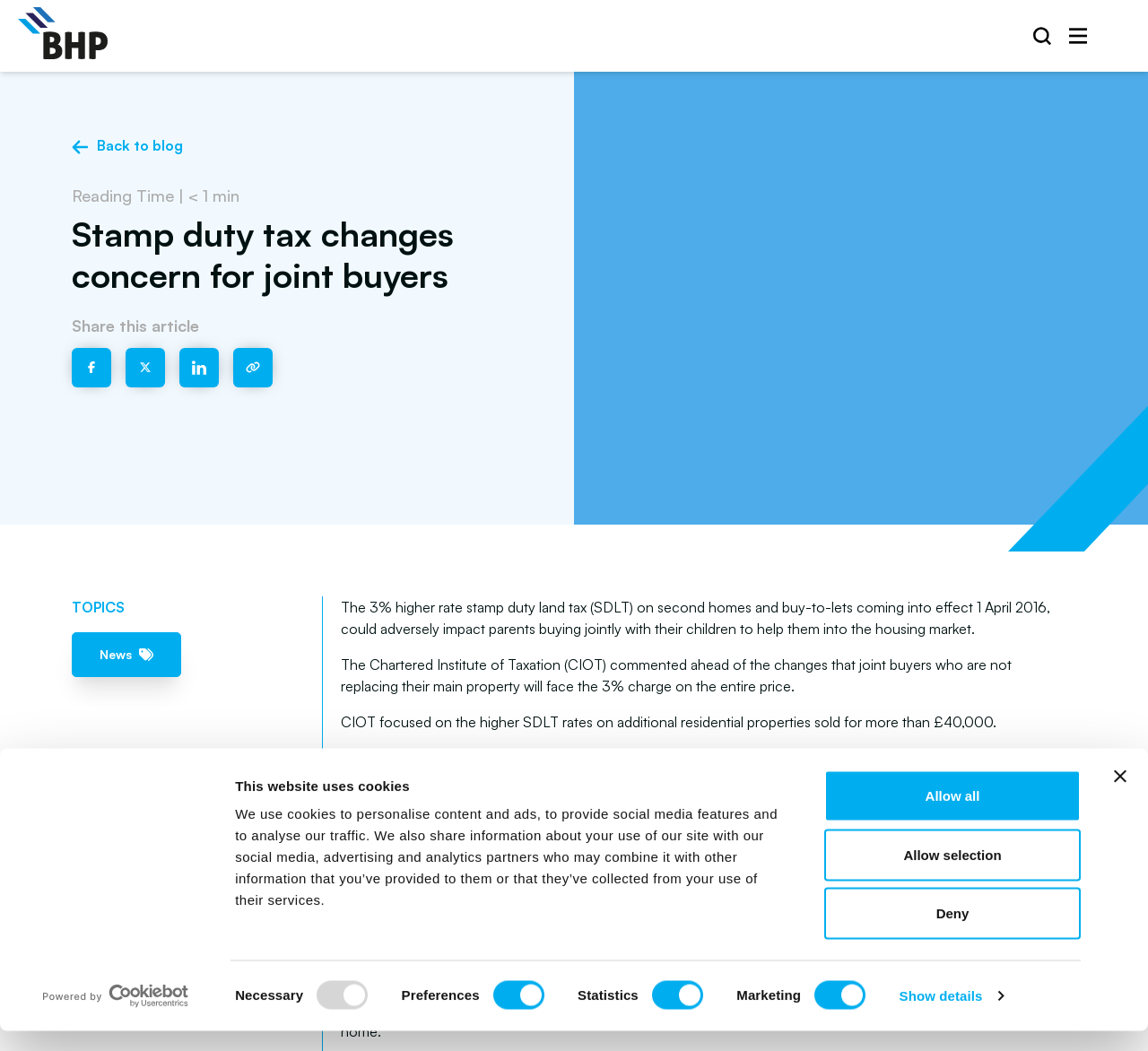Determine the bounding box for the described HTML element: ">". Ensure the coordinates are four float numbers between 0 and 1 in the format [left, top, right, bottom].

[0.156, 0.331, 0.191, 0.368]